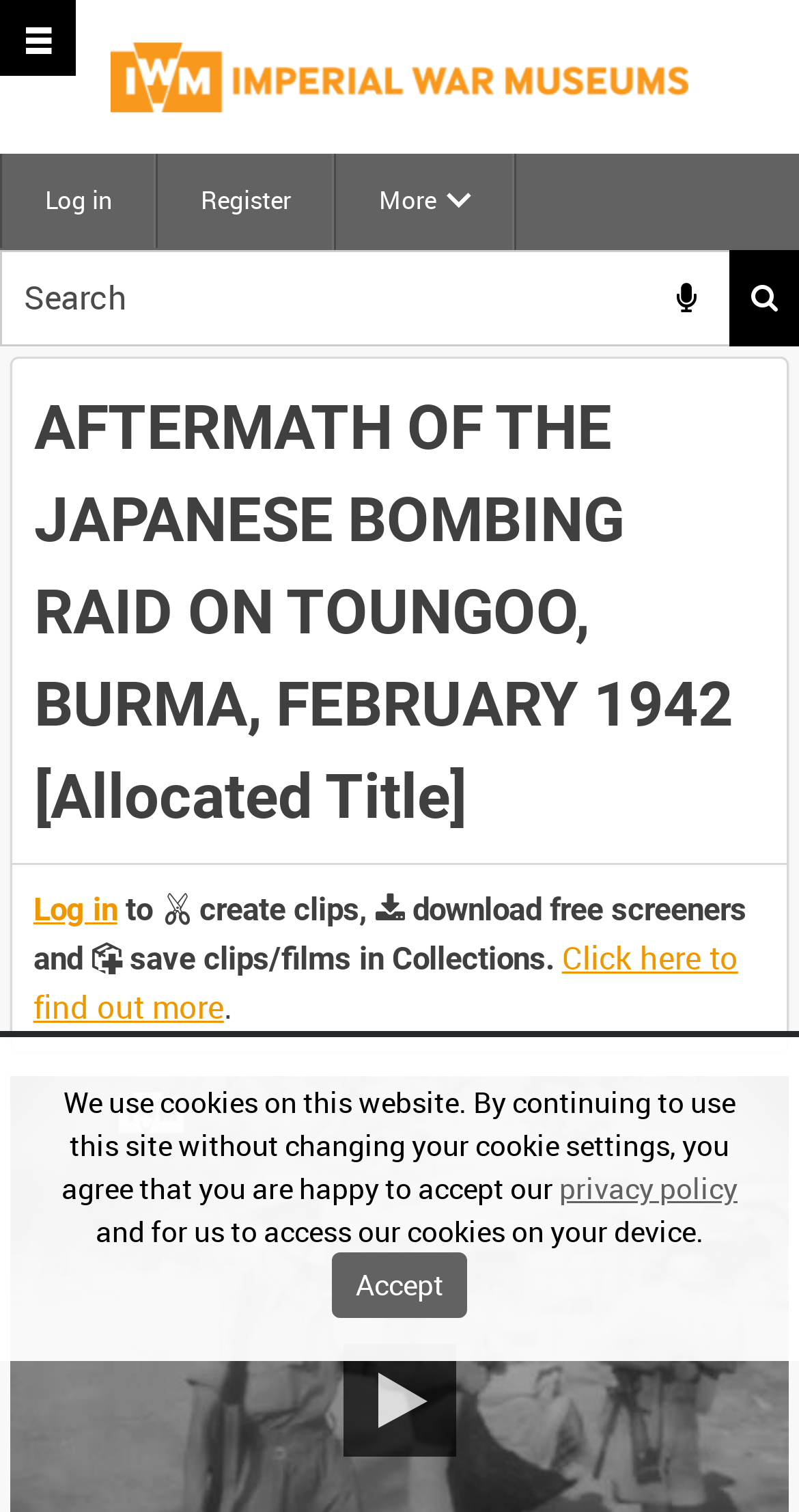How many links are there in the top navigation bar?
Refer to the screenshot and respond with a concise word or phrase.

4